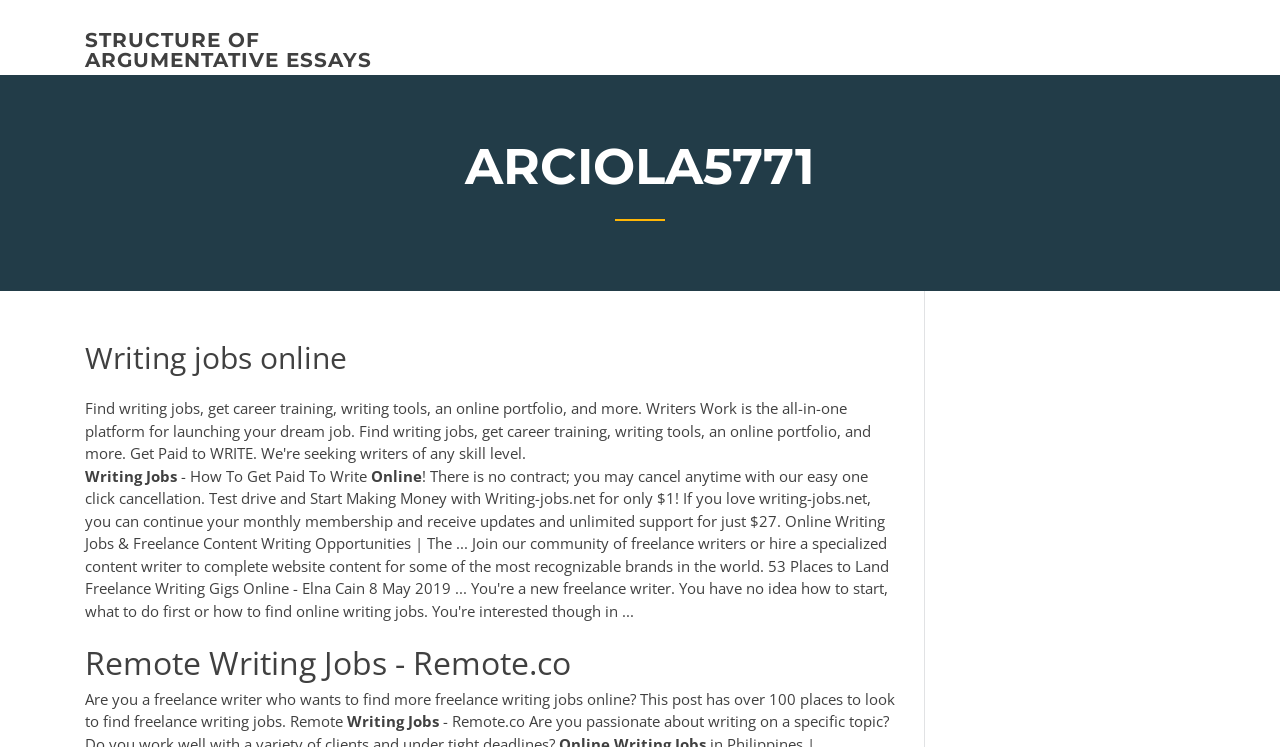Please provide a comprehensive answer to the question based on the screenshot: What type of writing jobs are mentioned?

The webpage mentions freelance writing jobs, as indicated by the text 'Are you a freelance writer who wants to find more freelance writing jobs online?' and the presence of related links and resources.